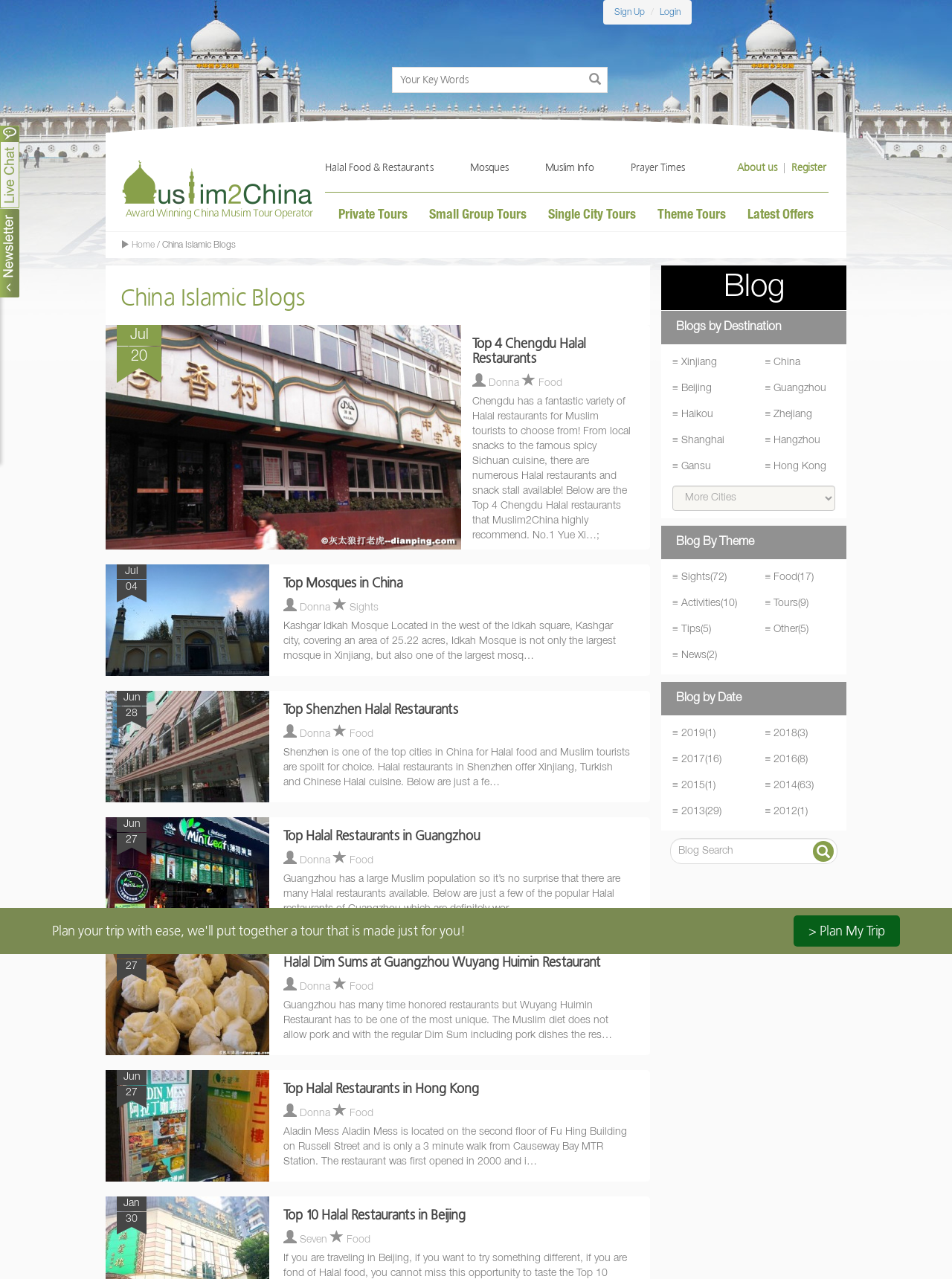Identify the bounding box coordinates for the element you need to click to achieve the following task: "Search for blogs by destination". Provide the bounding box coordinates as four float numbers between 0 and 1, in the form [left, top, right, bottom].

[0.695, 0.243, 0.889, 0.269]